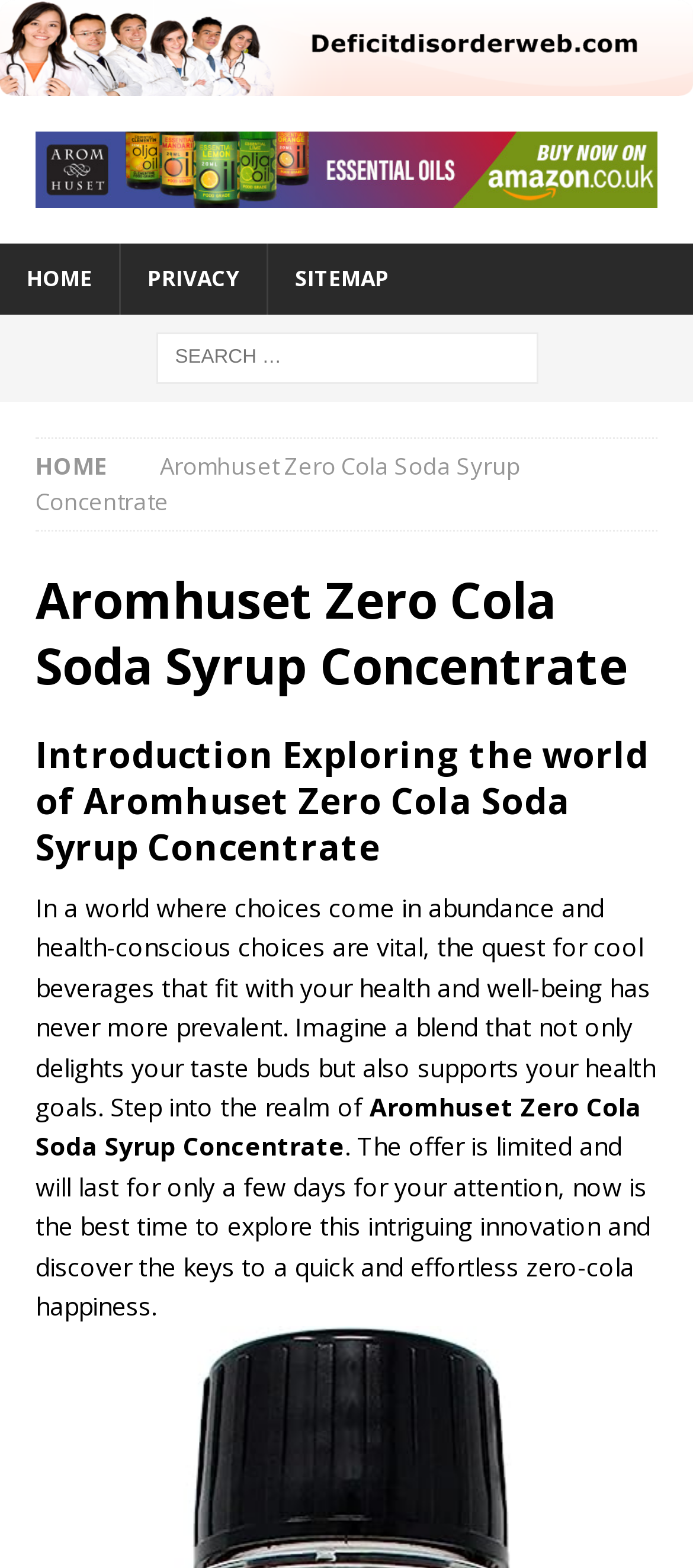Use a single word or phrase to respond to the question:
What is the purpose of the search box?

To search for products